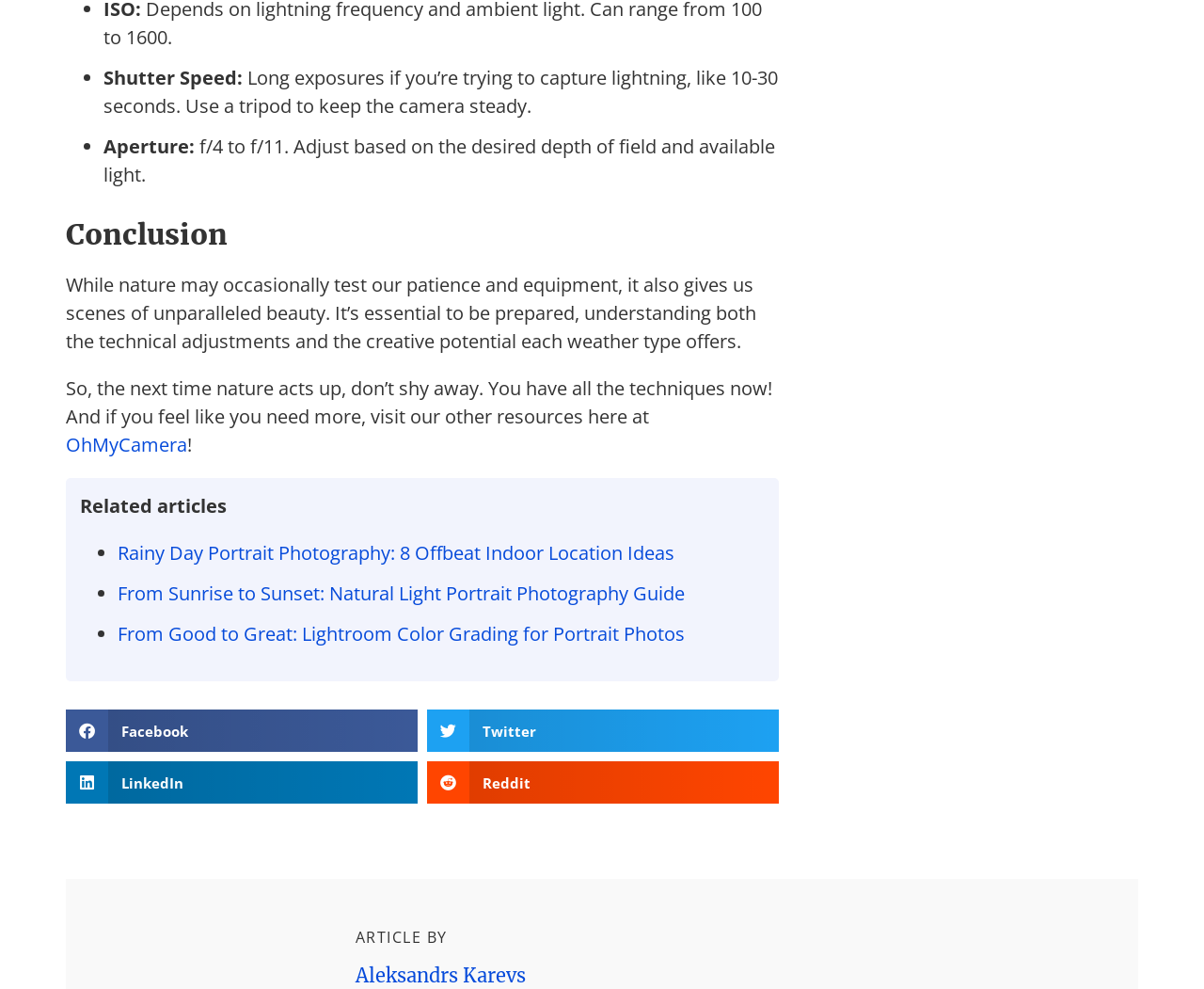Could you determine the bounding box coordinates of the clickable element to complete the instruction: "Share the article on Twitter"? Provide the coordinates as four float numbers between 0 and 1, i.e., [left, top, right, bottom].

[0.355, 0.717, 0.647, 0.76]